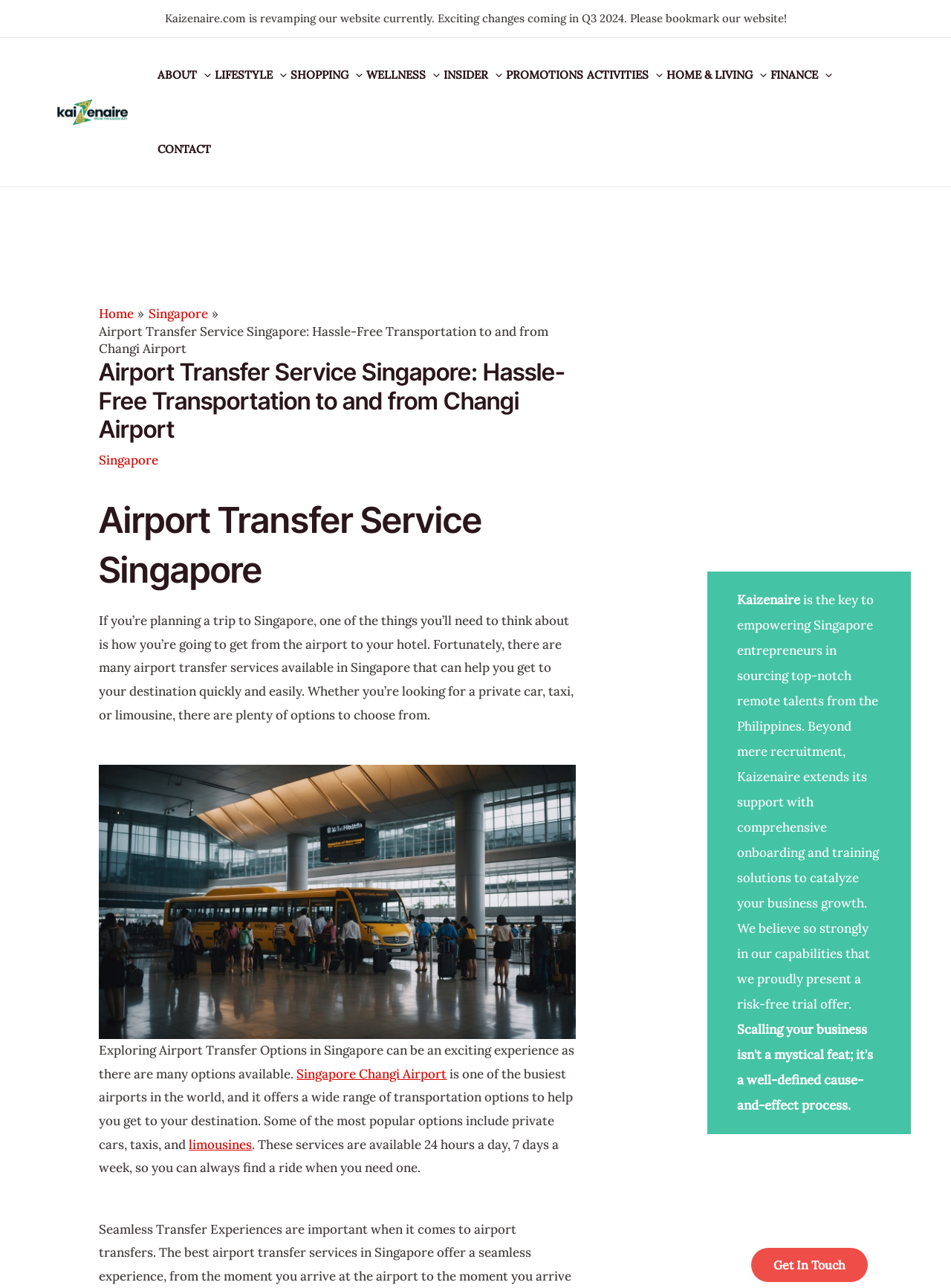Can you provide the bounding box coordinates for the element that should be clicked to implement the instruction: "Toggle the ABOUT Menu"?

[0.166, 0.029, 0.226, 0.087]